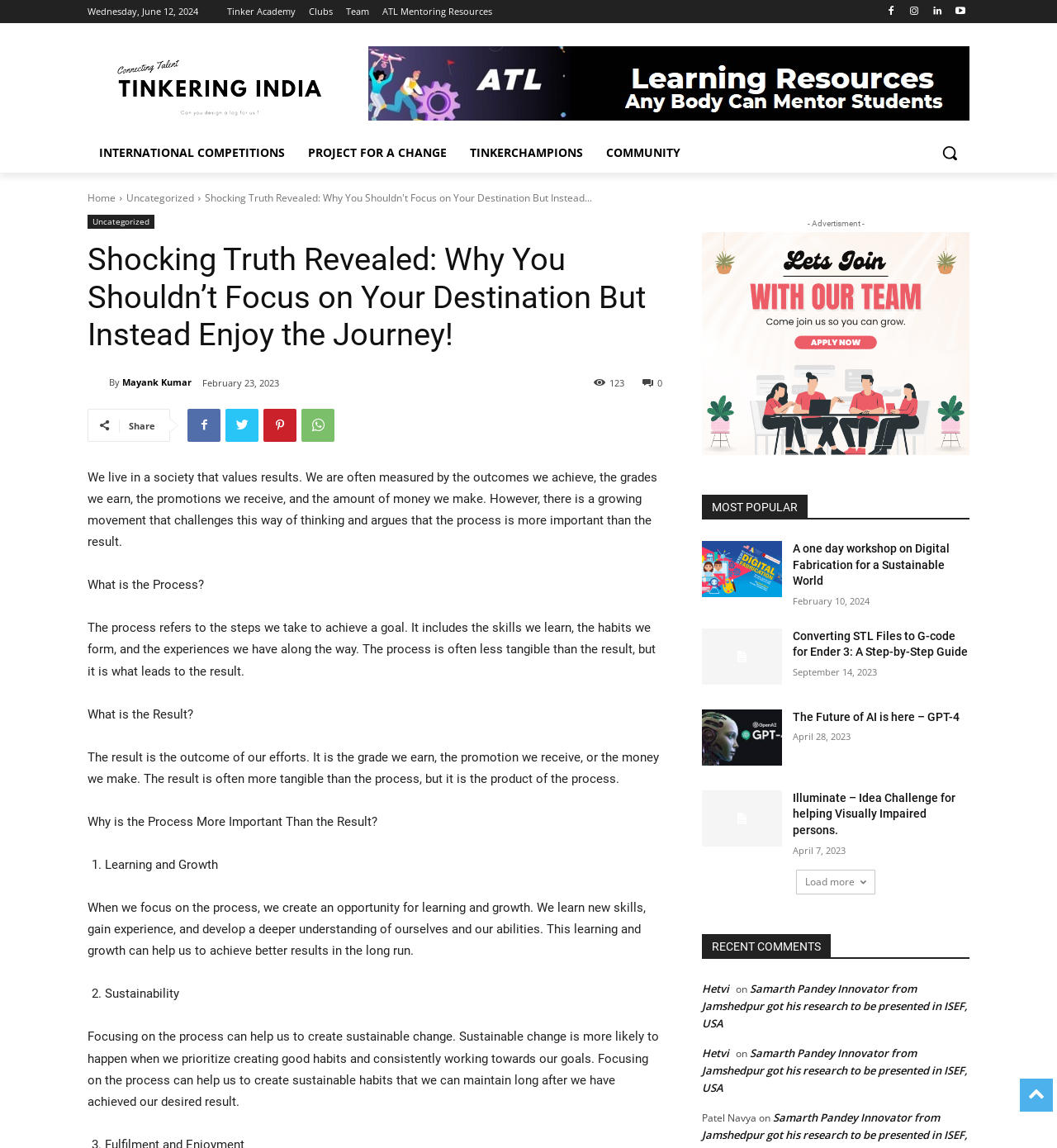Please identify the bounding box coordinates of the element I should click to complete this instruction: 'Load more articles'. The coordinates should be given as four float numbers between 0 and 1, like this: [left, top, right, bottom].

[0.753, 0.757, 0.828, 0.779]